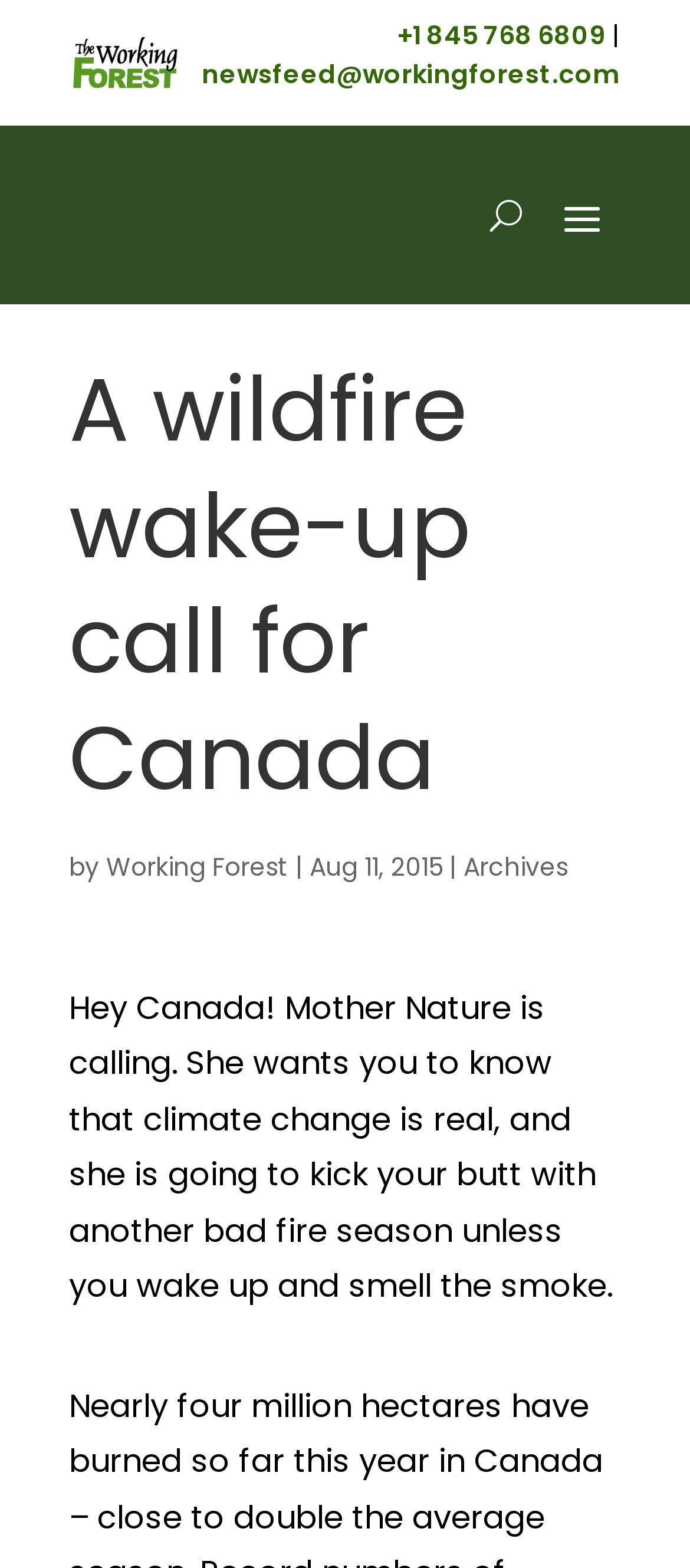What is the logo of the website?
Carefully analyze the image and provide a thorough answer to the question.

I found the logo by looking at the image element with the text 'OFFICIAL Working Forest LOGO' which is located at the top left corner of the webpage.